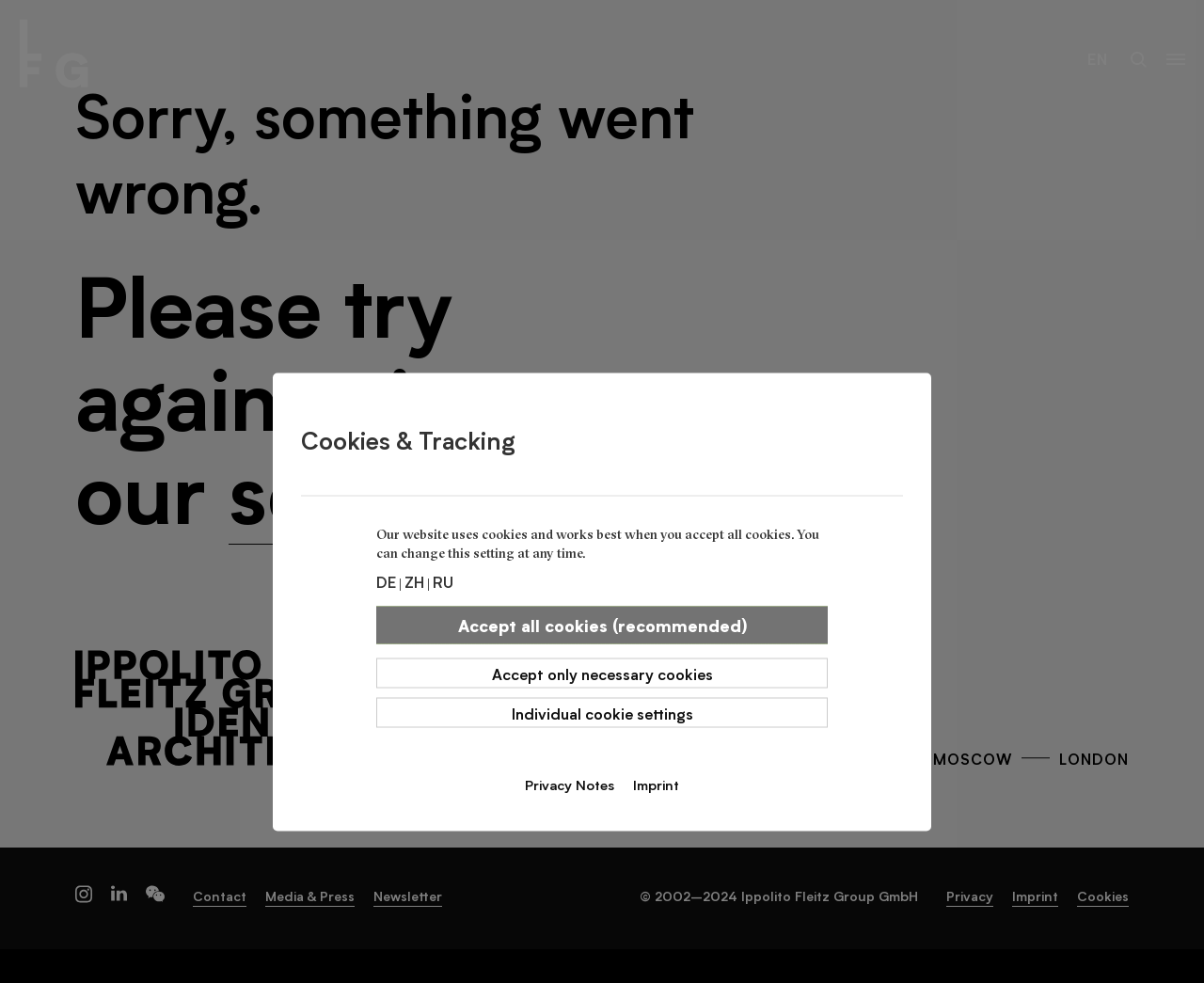Locate the bounding box coordinates of the element you need to click to accomplish the task described by this instruction: "Search using the search function".

[0.19, 0.439, 0.399, 0.554]